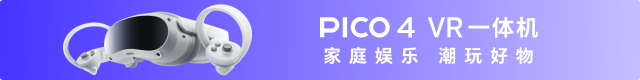What language is the accompanying text written in?
Analyze the image and deliver a detailed answer to the question.

The accompanying text on the image reads 'PICO 4 VR一体机' (PICO 4 VR All-in-One) in both Chinese and English, highlighting the product's potential for family entertainment and gaming enjoyment.